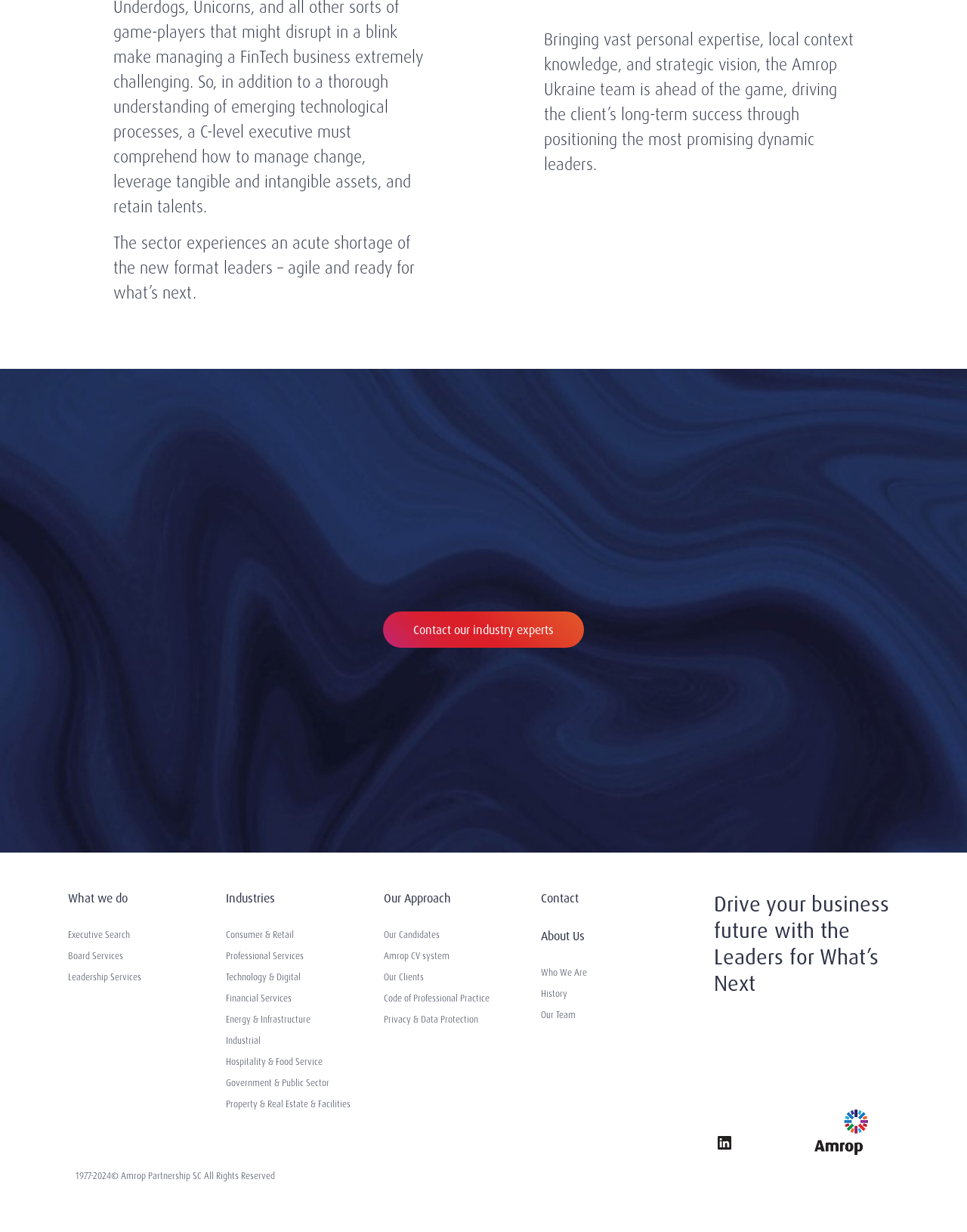Please determine the bounding box coordinates for the element that should be clicked to follow these instructions: "View Leadership Services".

[0.07, 0.788, 0.218, 0.799]